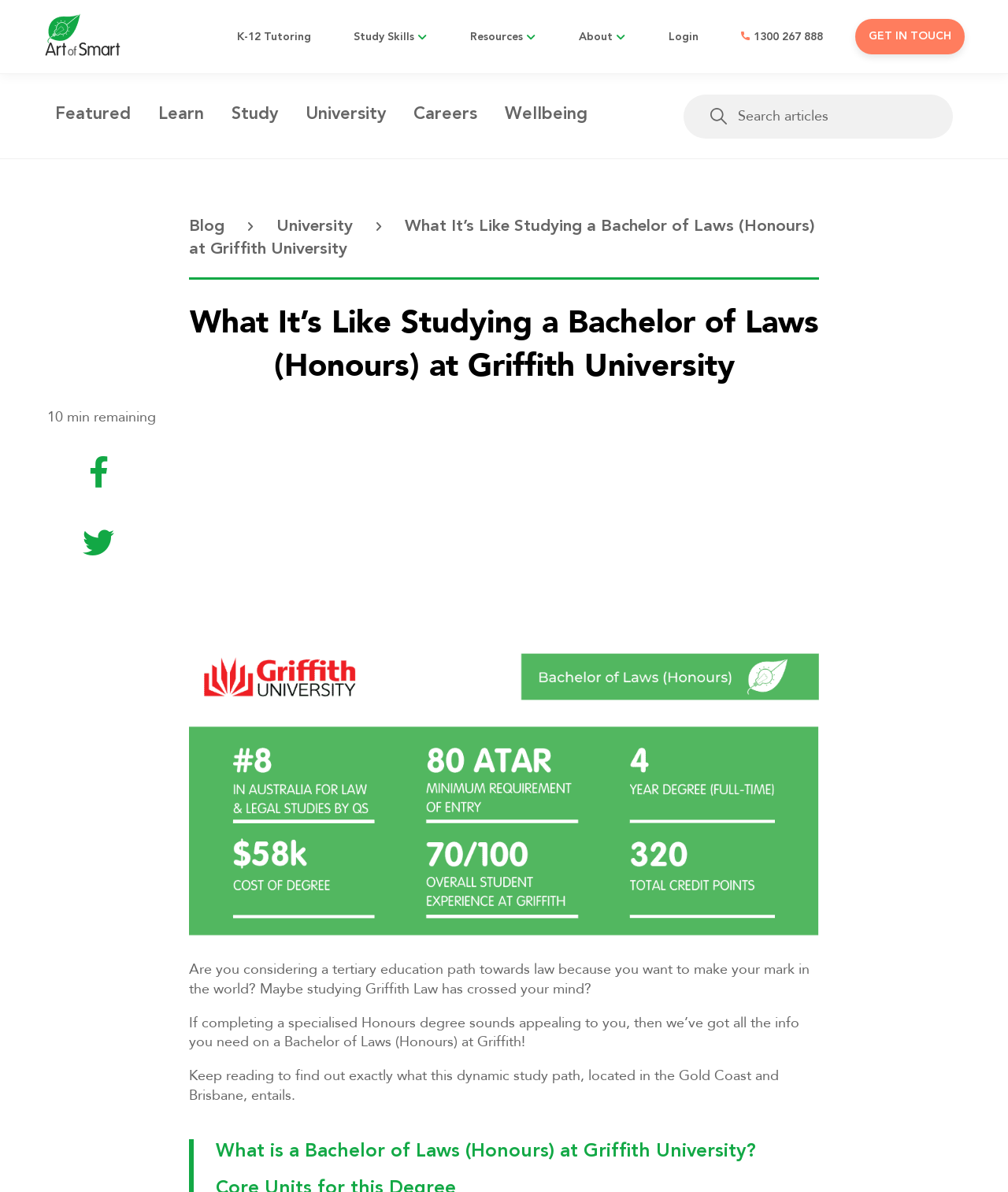Please find and report the bounding box coordinates of the element to click in order to perform the following action: "Click on the 'University' link". The coordinates should be expressed as four float numbers between 0 and 1, in the format [left, top, right, bottom].

[0.274, 0.183, 0.35, 0.197]